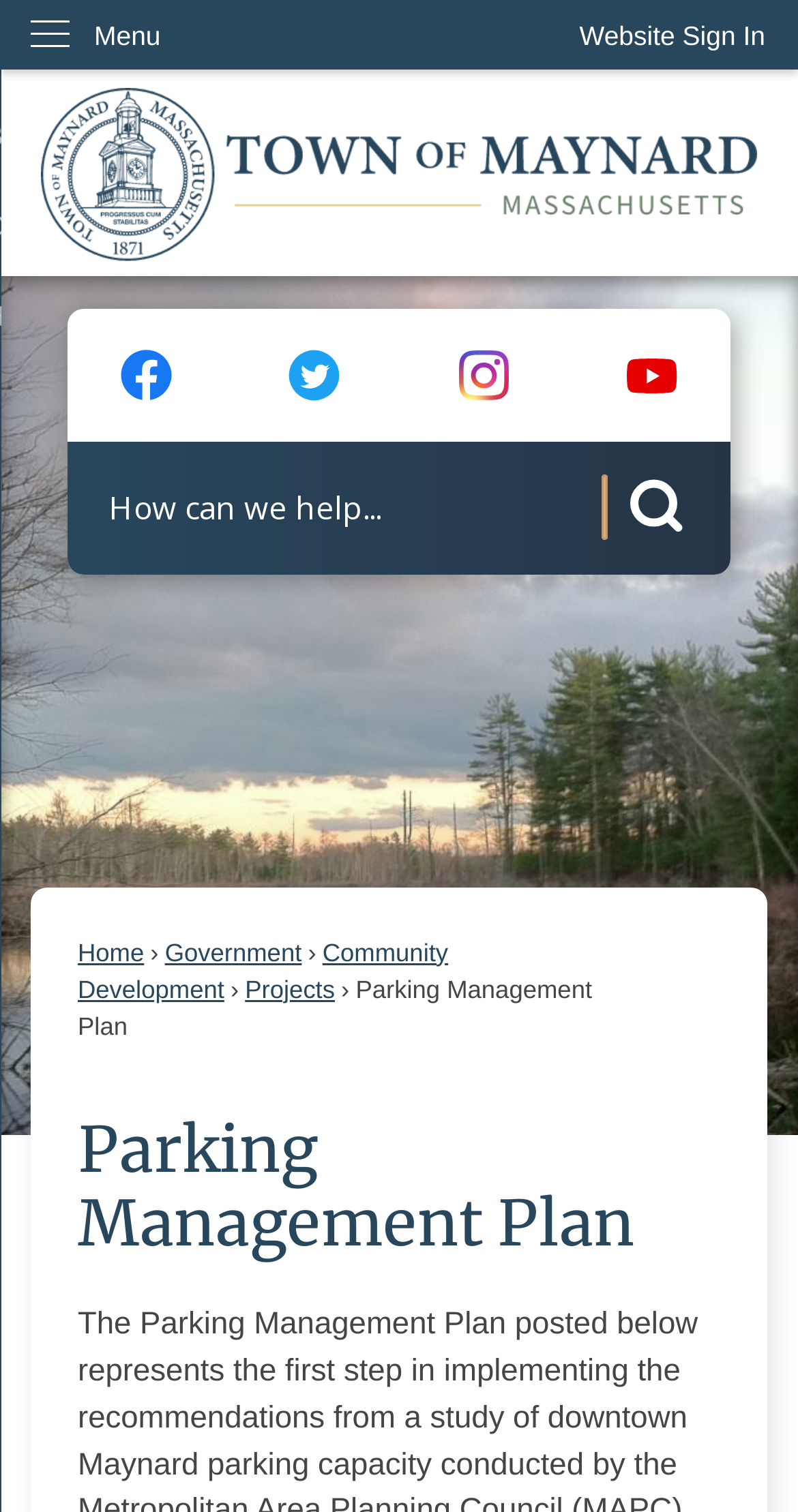Answer the question below with a single word or a brief phrase: 
What is the function of the region at the top center of the webpage?

Search